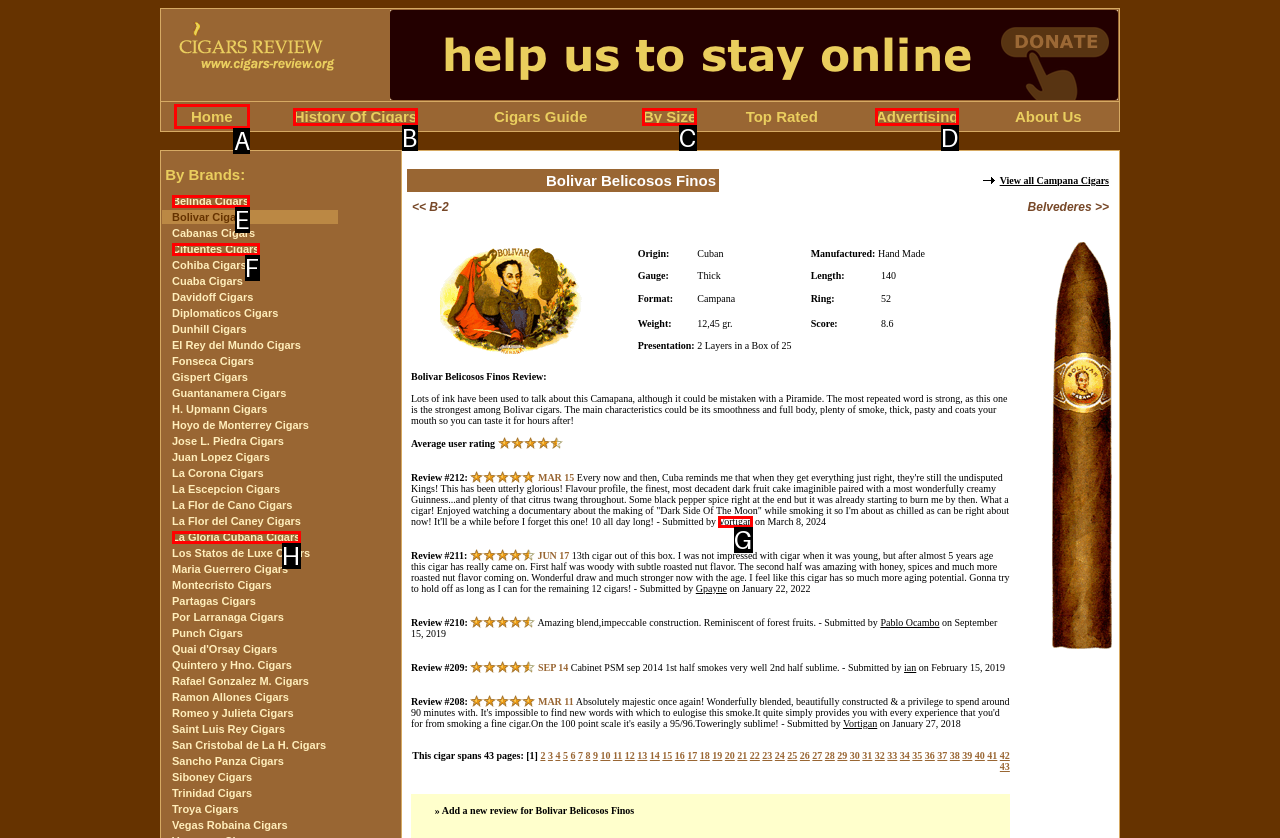Identify which lettered option completes the task: Click on Home. Provide the letter of the correct choice.

A